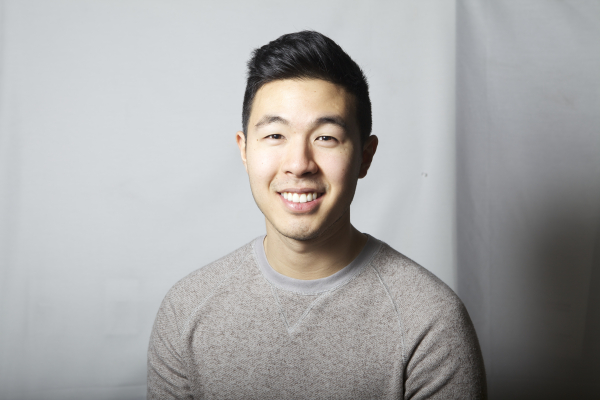Explain in detail what you see in the image.

The image features a smiling young man with dark, styled hair, wearing a light gray sweater with a crew neck. He is positioned against a plain, soft gray backdrop, which enhances the warm and inviting expression on his face. This photograph is part of a feature on a computer science undergraduate, Bio Cho, who has recently won a competition held by UBC Digital U. The atmosphere of the image conveys a sense of approachability and positivity, reflecting the accomplishments and enthusiasm of students within the computer science program at the University of British Columbia.